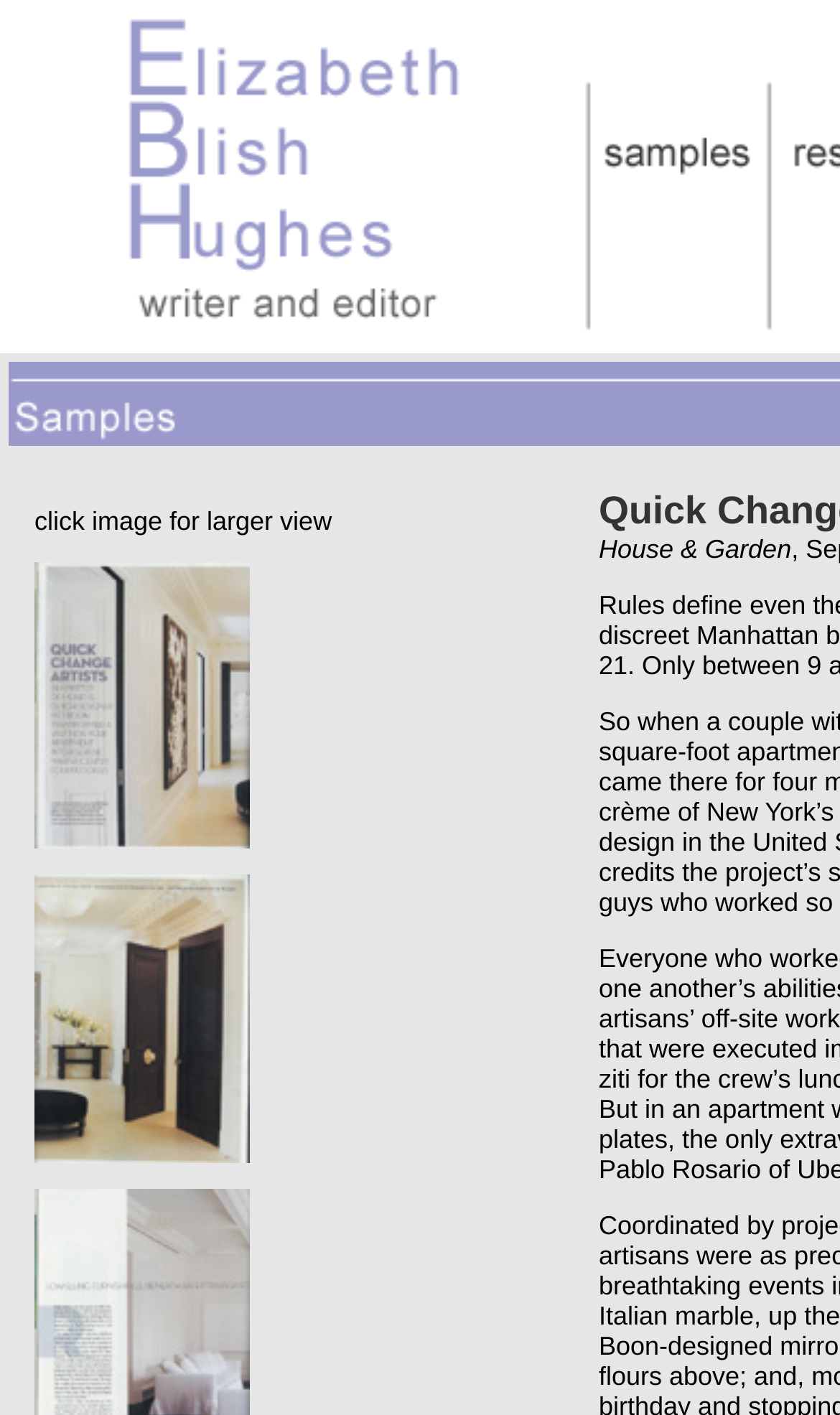How many images are on this webpage?
Refer to the image and answer the question using a single word or phrase.

At least 5